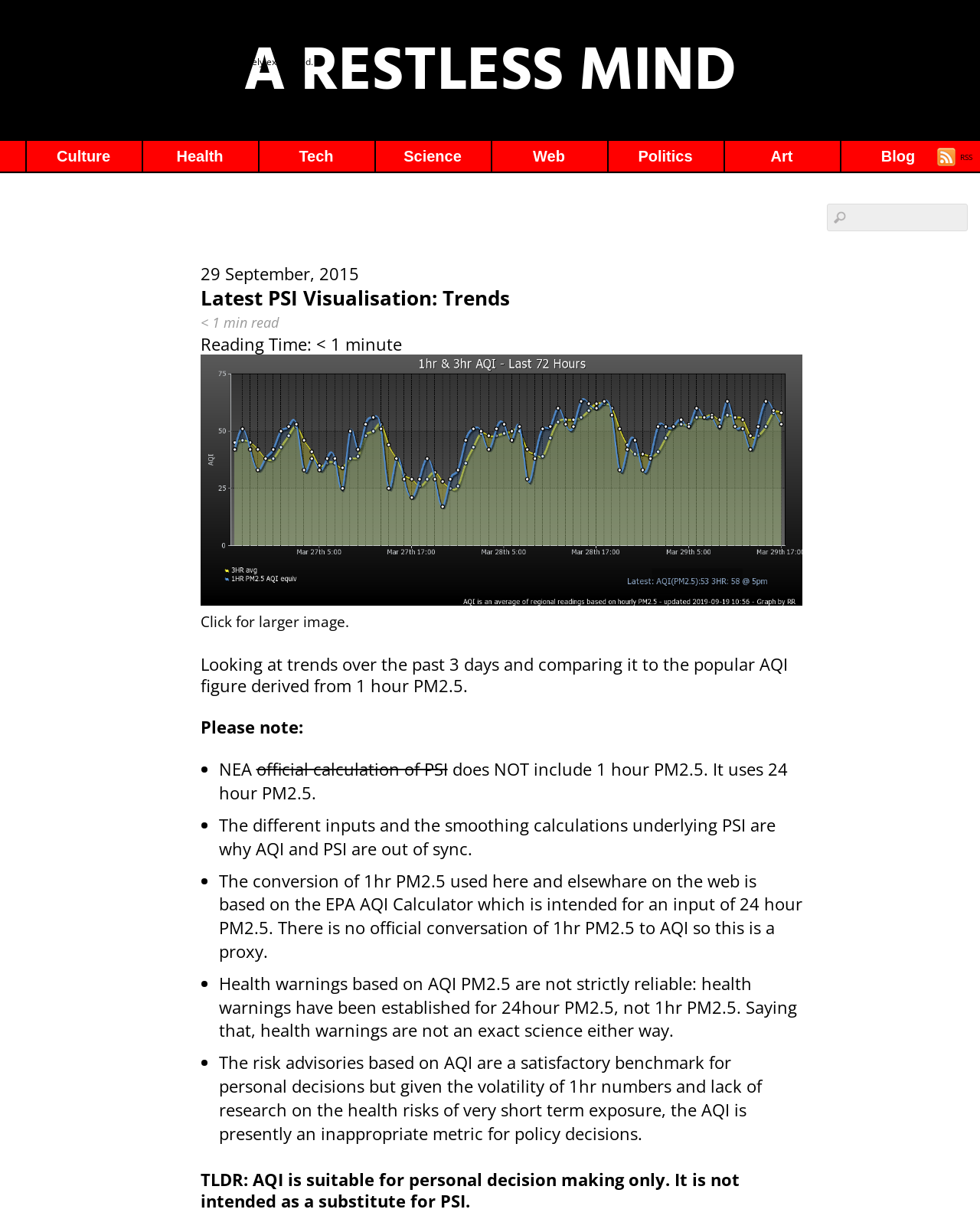Provide a short, one-word or phrase answer to the question below:
What is the reading time of the article?

1 minute